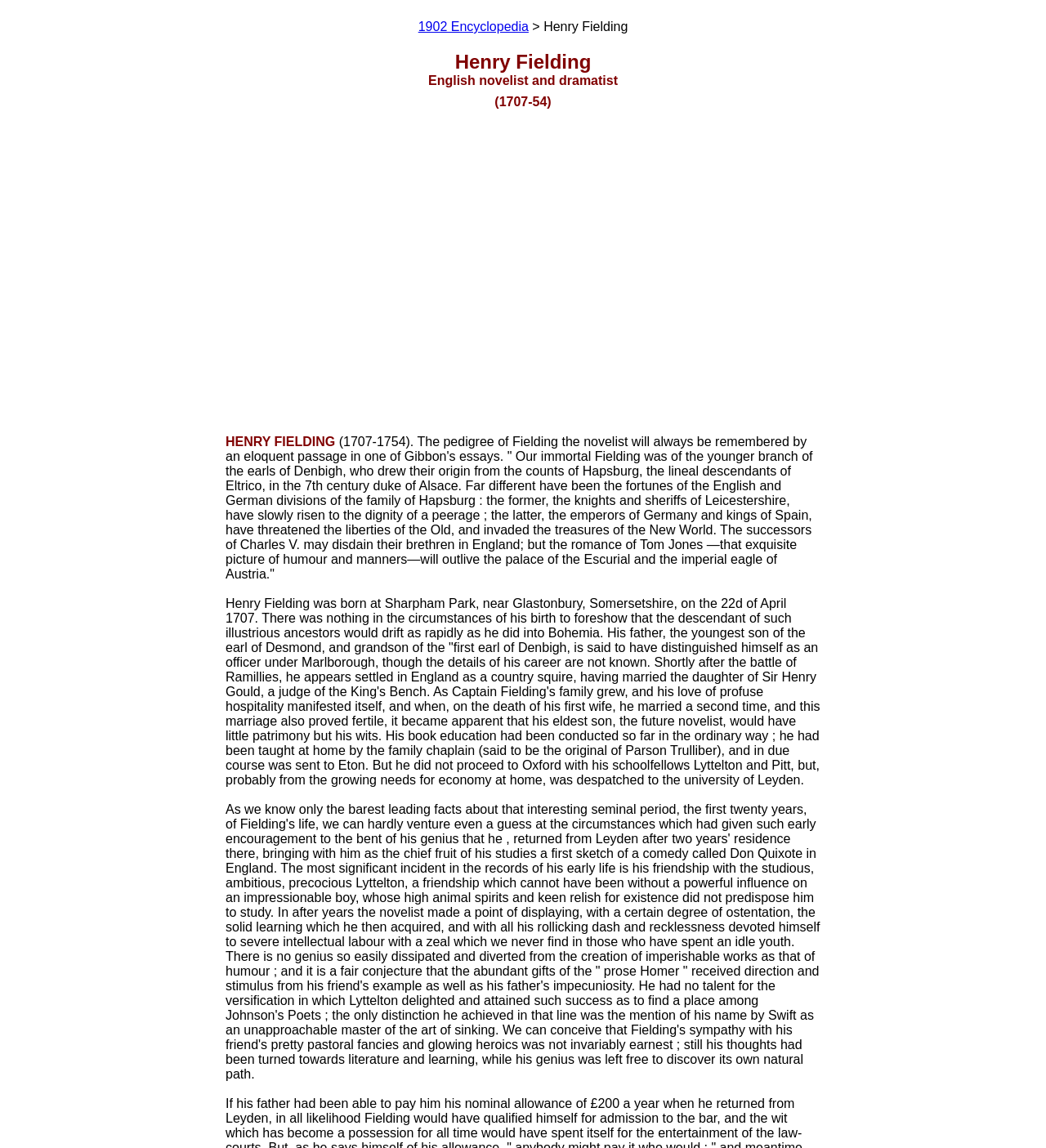Construct a comprehensive caption that outlines the webpage's structure and content.

The webpage is about Henry Fielding, an English novelist and dramatist, born in 1707. At the top, there is a link to a "1902 Encyclopedia" and a heading with Fielding's name and occupation. Below the heading, there is an iframe containing an advertisement.

The main content of the webpage is divided into four sections of static text. The first section is a brief passage about Fielding's pedigree, mentioning his connection to the earls of Denbigh and the Hapsburg family. The second section is a biographical passage about Fielding's birth, family, and early education. It mentions his father's military career, his family's financial situation, and his education at home and at Eton.

The third section continues Fielding's biography, discussing his time at the University of Leyden and his early writing endeavors, including a comedy called "Don Quixote in England". It also mentions his friendship with Lyttelton, a studious and ambitious individual who likely influenced Fielding's intellectual pursuits.

The fourth and final section of text provides more insight into Fielding's early life, suggesting that his genius was encouraged by his friendship with Lyttelton and his father's financial struggles. It also mentions Fielding's lack of talent for versification and his eventual focus on prose writing. Overall, the webpage provides a detailed and informative biography of Henry Fielding's life and early career.